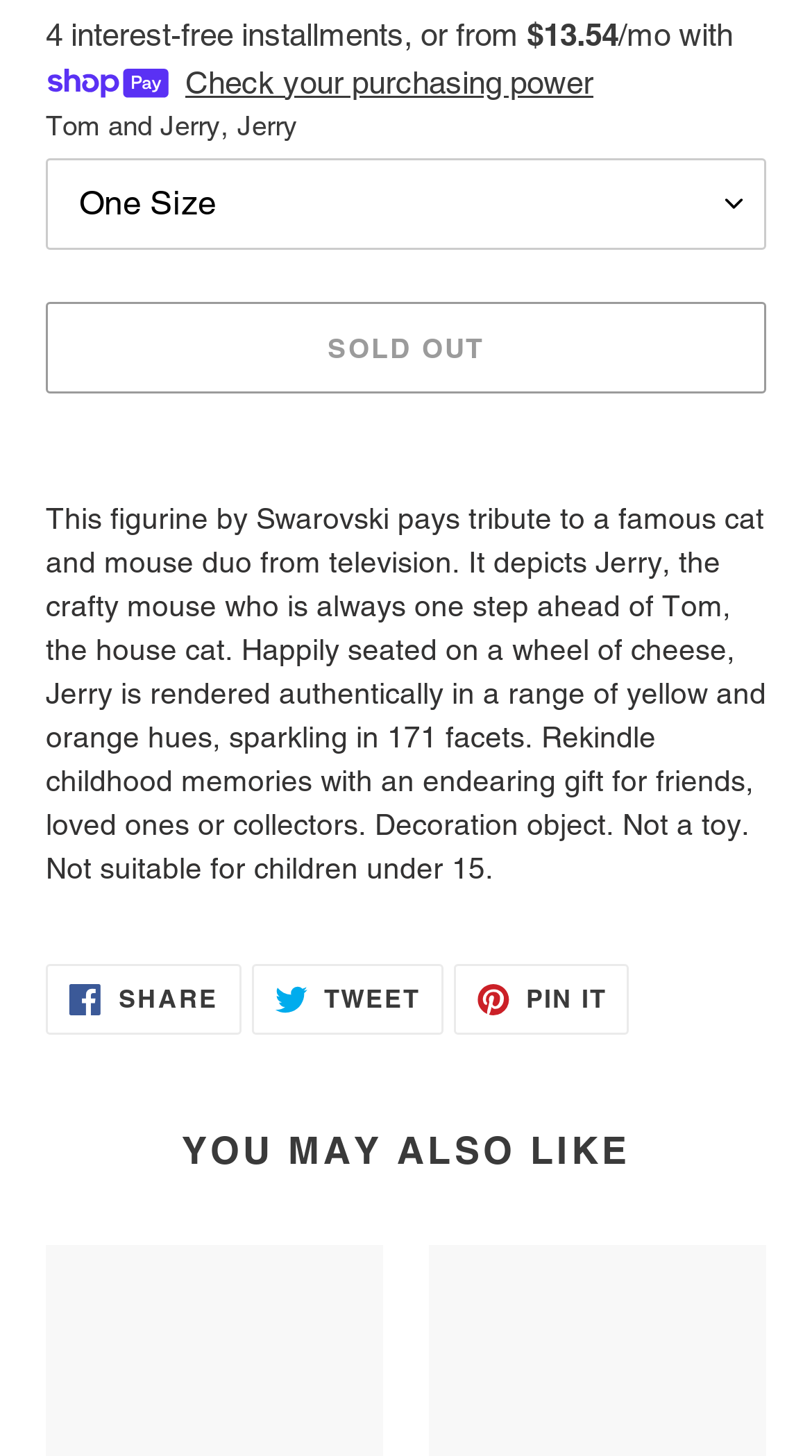How many facets does the figurine have? Using the information from the screenshot, answer with a single word or phrase.

171